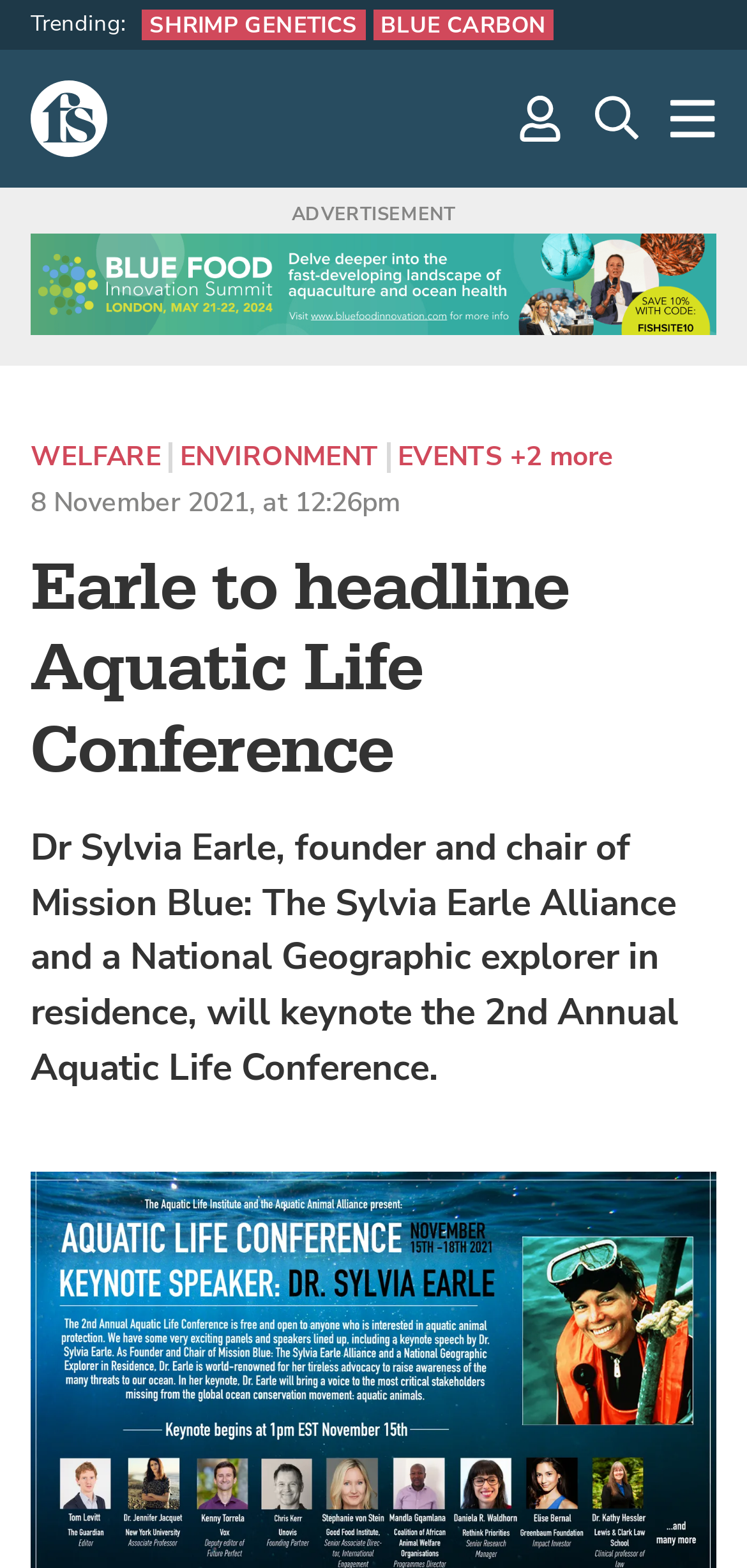Determine the bounding box coordinates for the element that should be clicked to follow this instruction: "Click on ENVIRONMENT". The coordinates should be given as four float numbers between 0 and 1, in the format [left, top, right, bottom].

[0.226, 0.282, 0.507, 0.301]